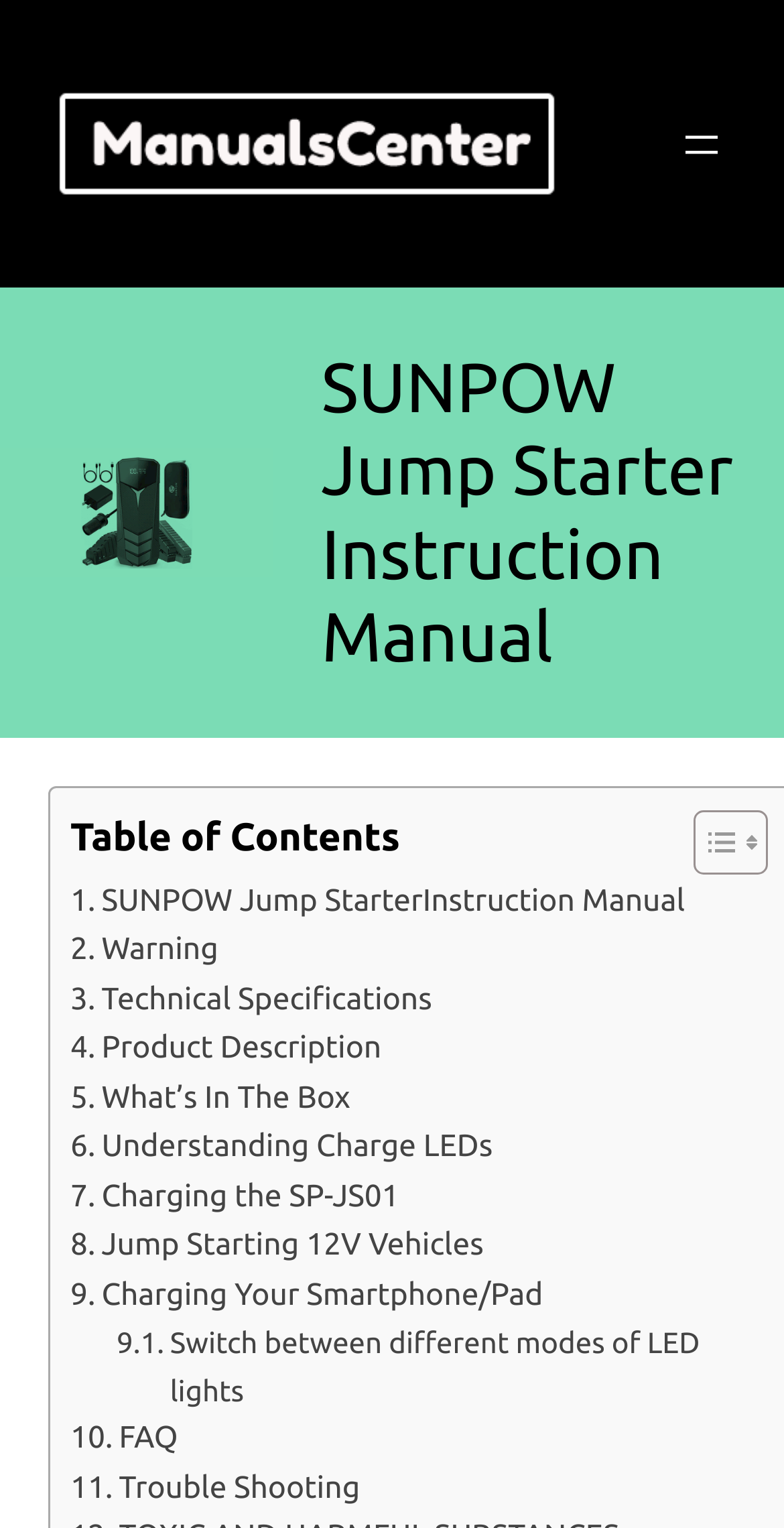What is the name of the product described in this manual?
Answer the question with a thorough and detailed explanation.

The product name can be found in the heading 'SUNPOW Jump Starter Instruction Manual' and also in the link '. SUNPOW Jump StarterInstruction Manual' which is part of the table of contents.